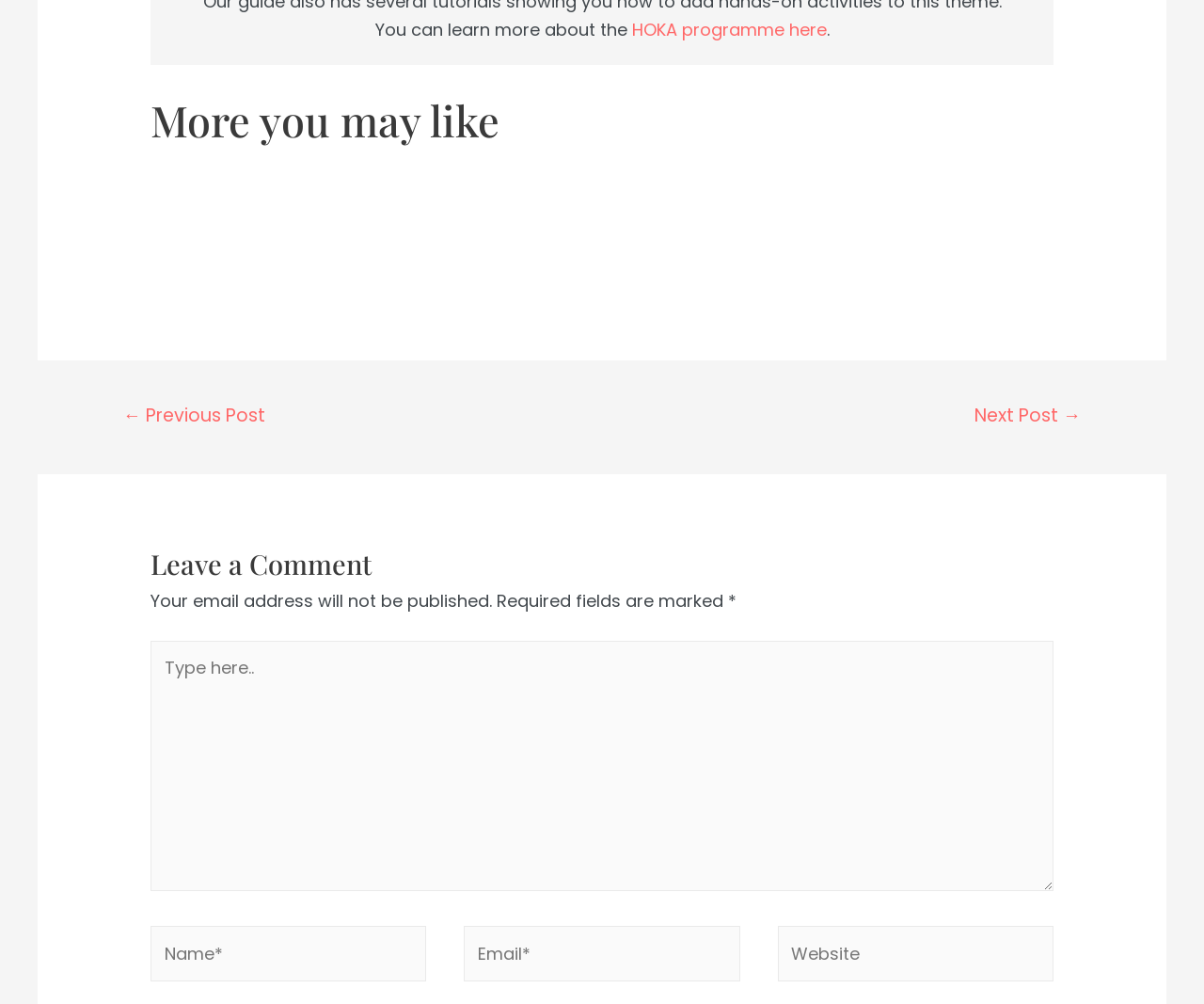Give a one-word or short phrase answer to this question: 
How many links are present in the 'More you may like' section?

3